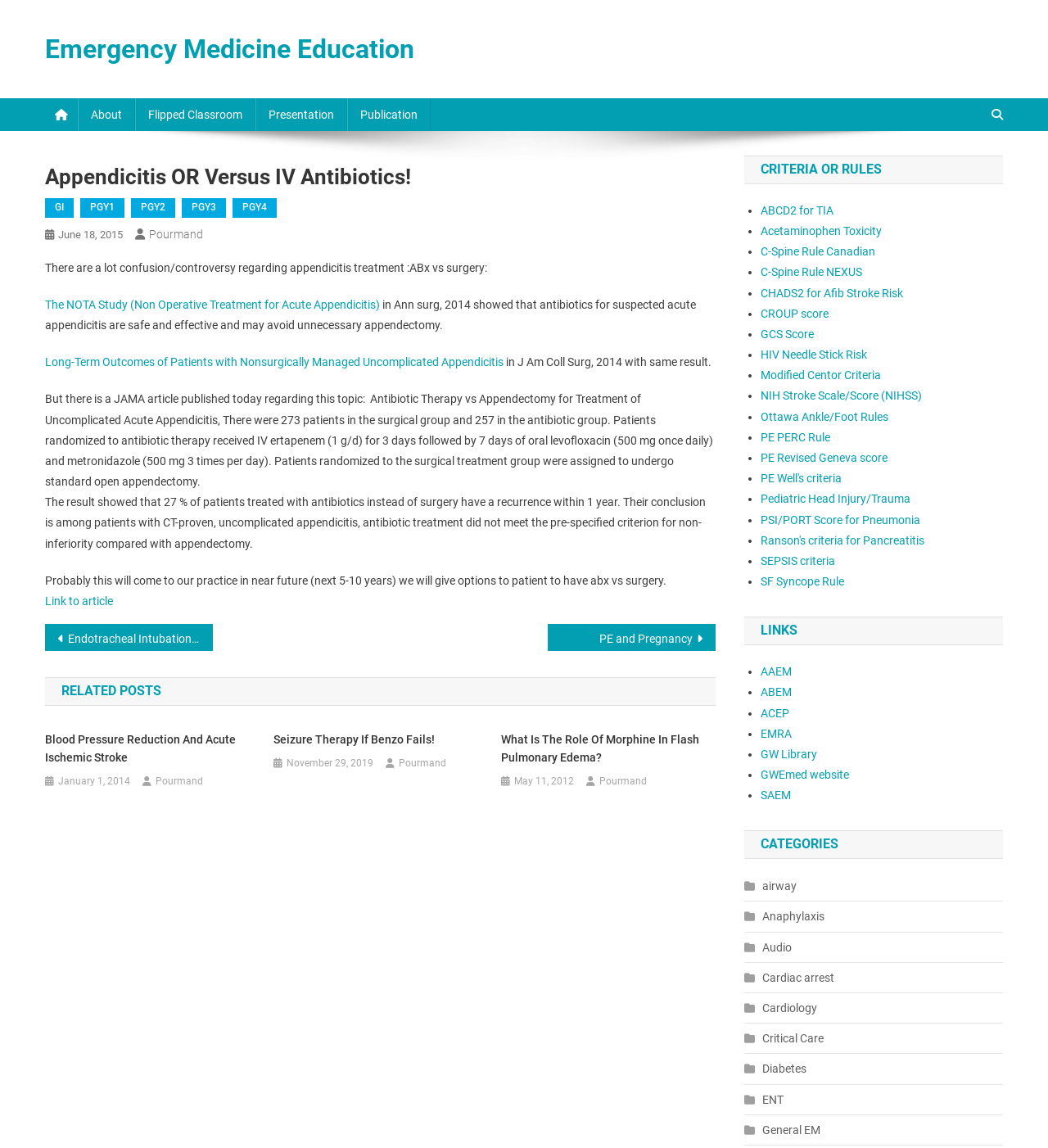Please determine the bounding box coordinates of the clickable area required to carry out the following instruction: "Follow the link to 'The NOTA Study'". The coordinates must be four float numbers between 0 and 1, represented as [left, top, right, bottom].

[0.043, 0.259, 0.362, 0.271]